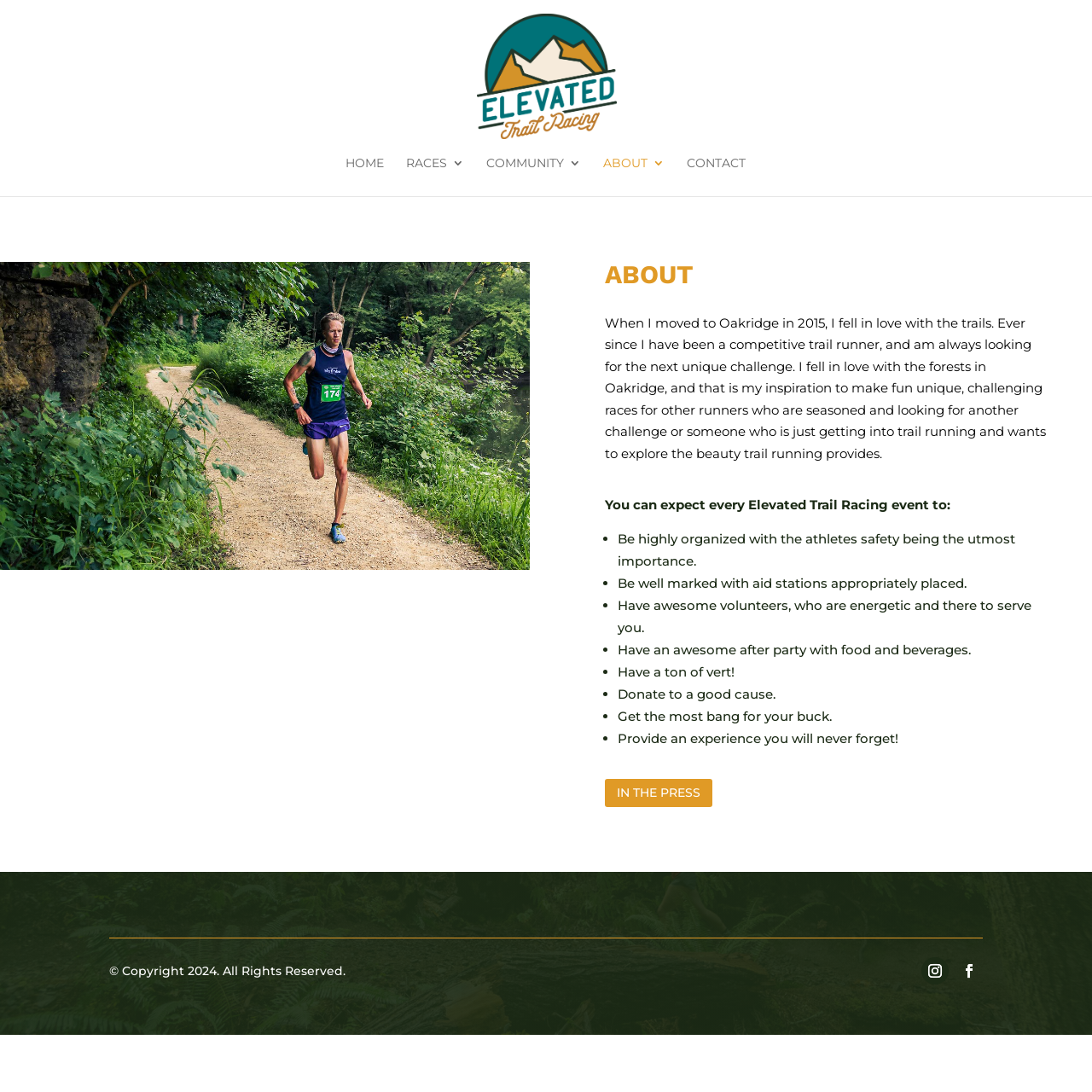Indicate the bounding box coordinates of the clickable region to achieve the following instruction: "Click the CONTACT link."

[0.629, 0.144, 0.682, 0.18]